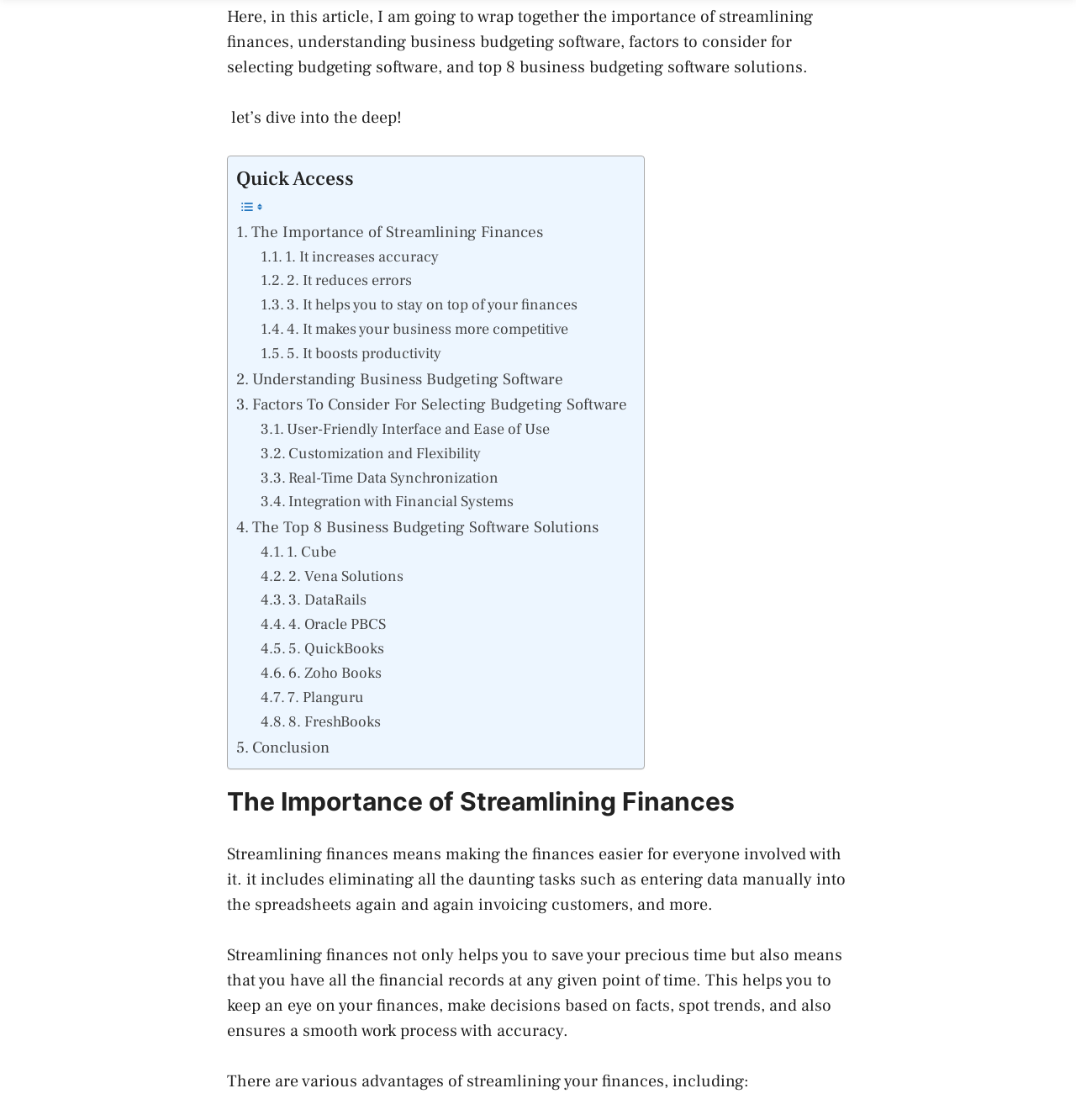Please locate the bounding box coordinates of the element's region that needs to be clicked to follow the instruction: "Learn about 'Cube' business budgeting software". The bounding box coordinates should be provided as four float numbers between 0 and 1, i.e., [left, top, right, bottom].

[0.242, 0.482, 0.313, 0.504]